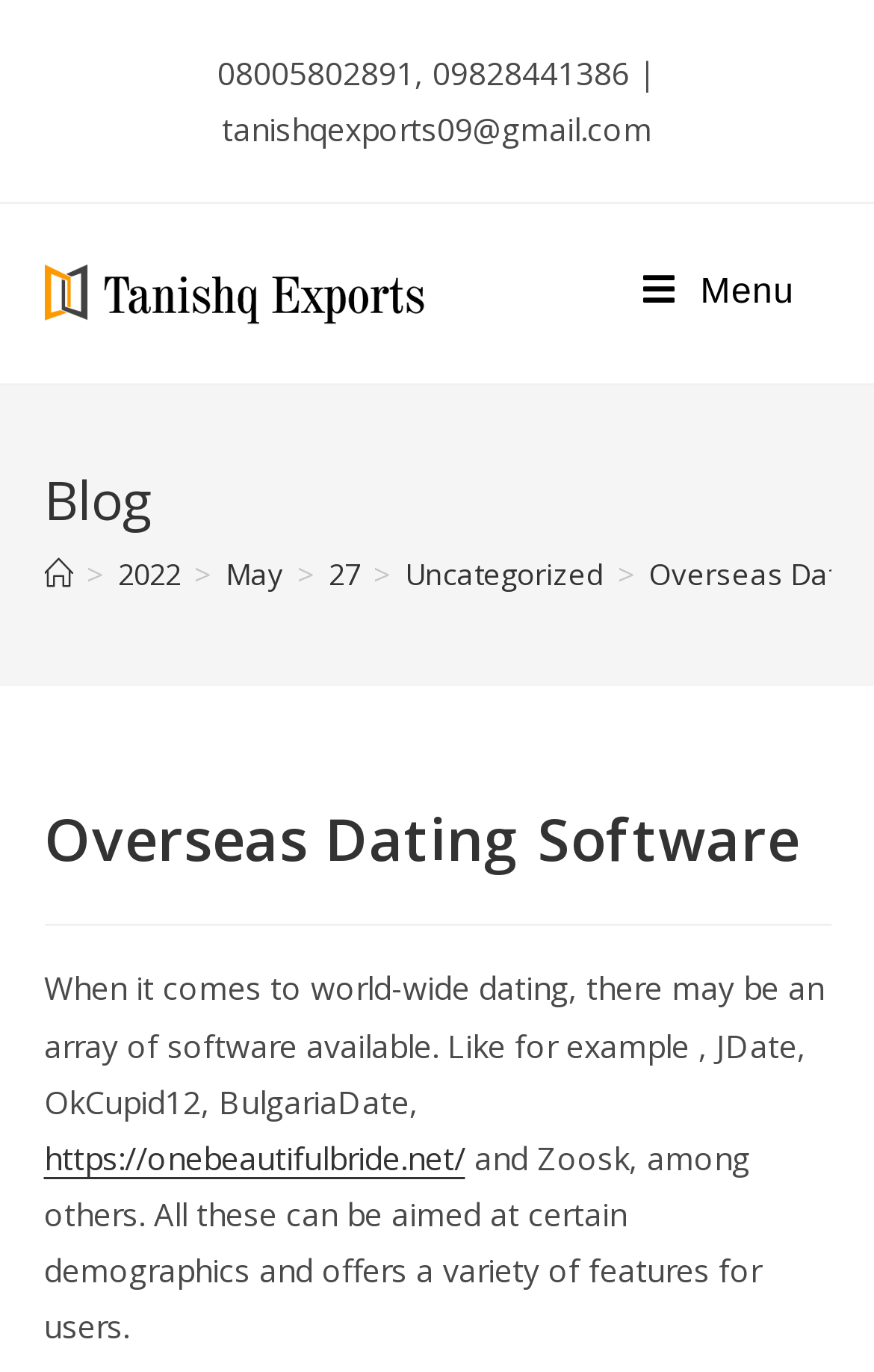What is the email address on the webpage?
Answer the question with just one word or phrase using the image.

tanishqexports09@gmail.com